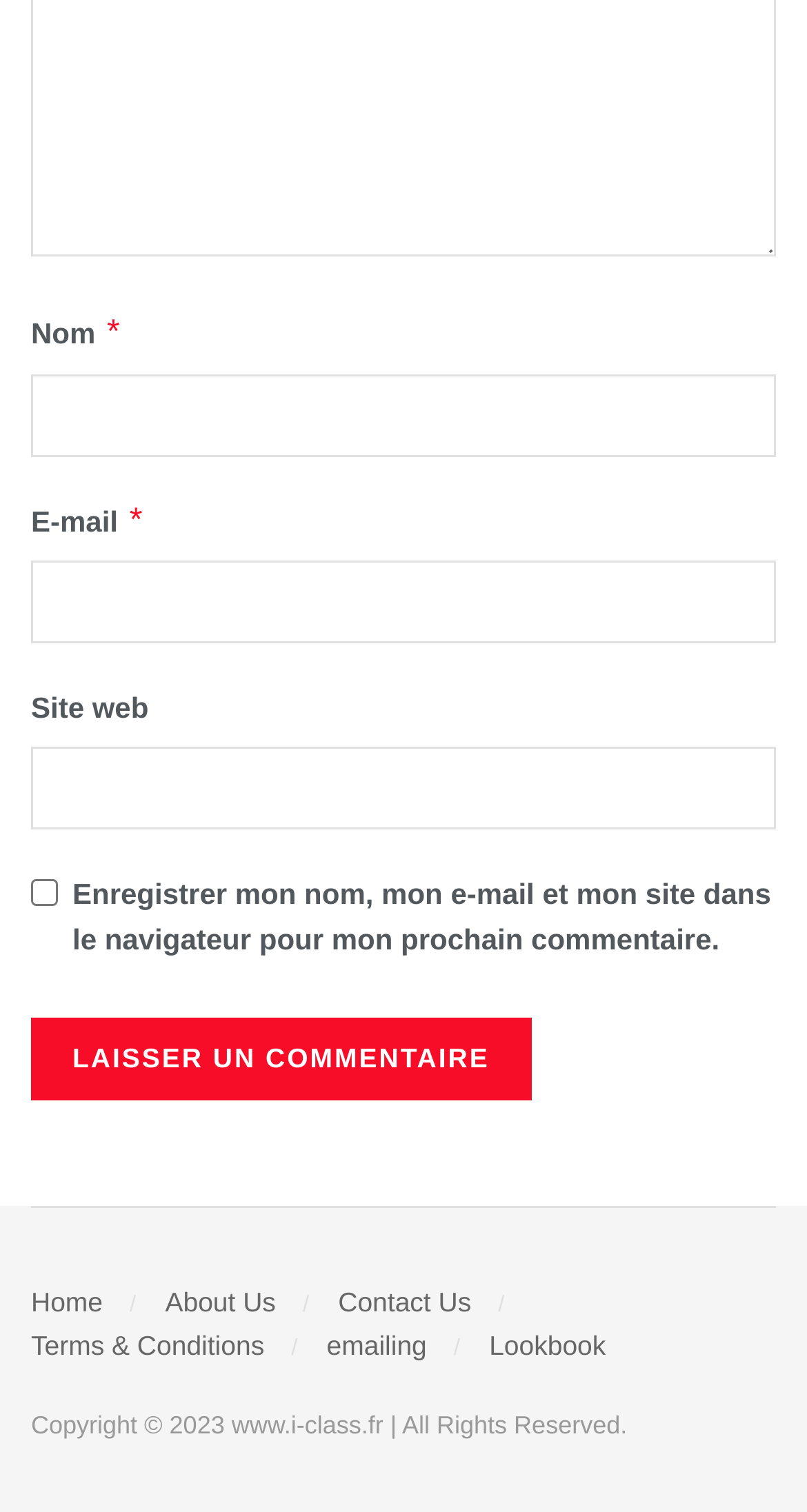What is the button text?
Using the image provided, answer with just one word or phrase.

Laisser un commentaire